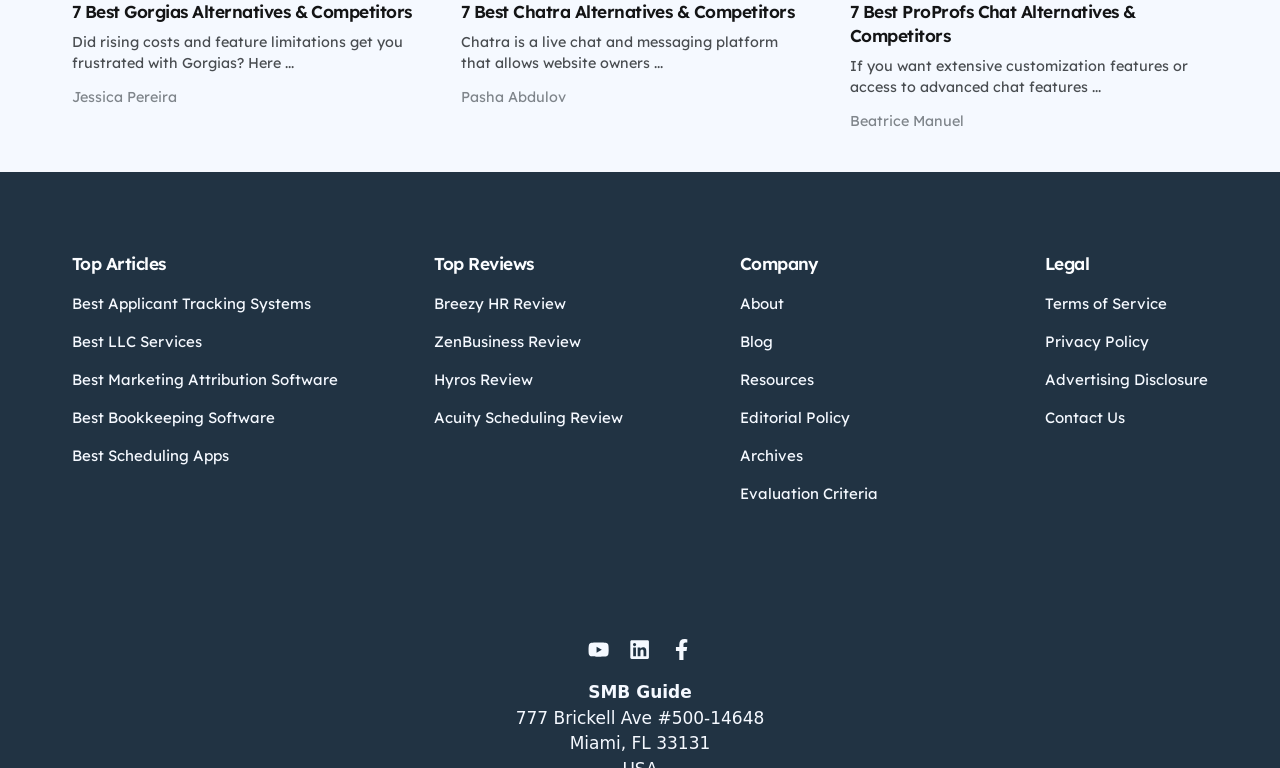Determine the bounding box coordinates for the area that should be clicked to carry out the following instruction: "View publication metrics".

None